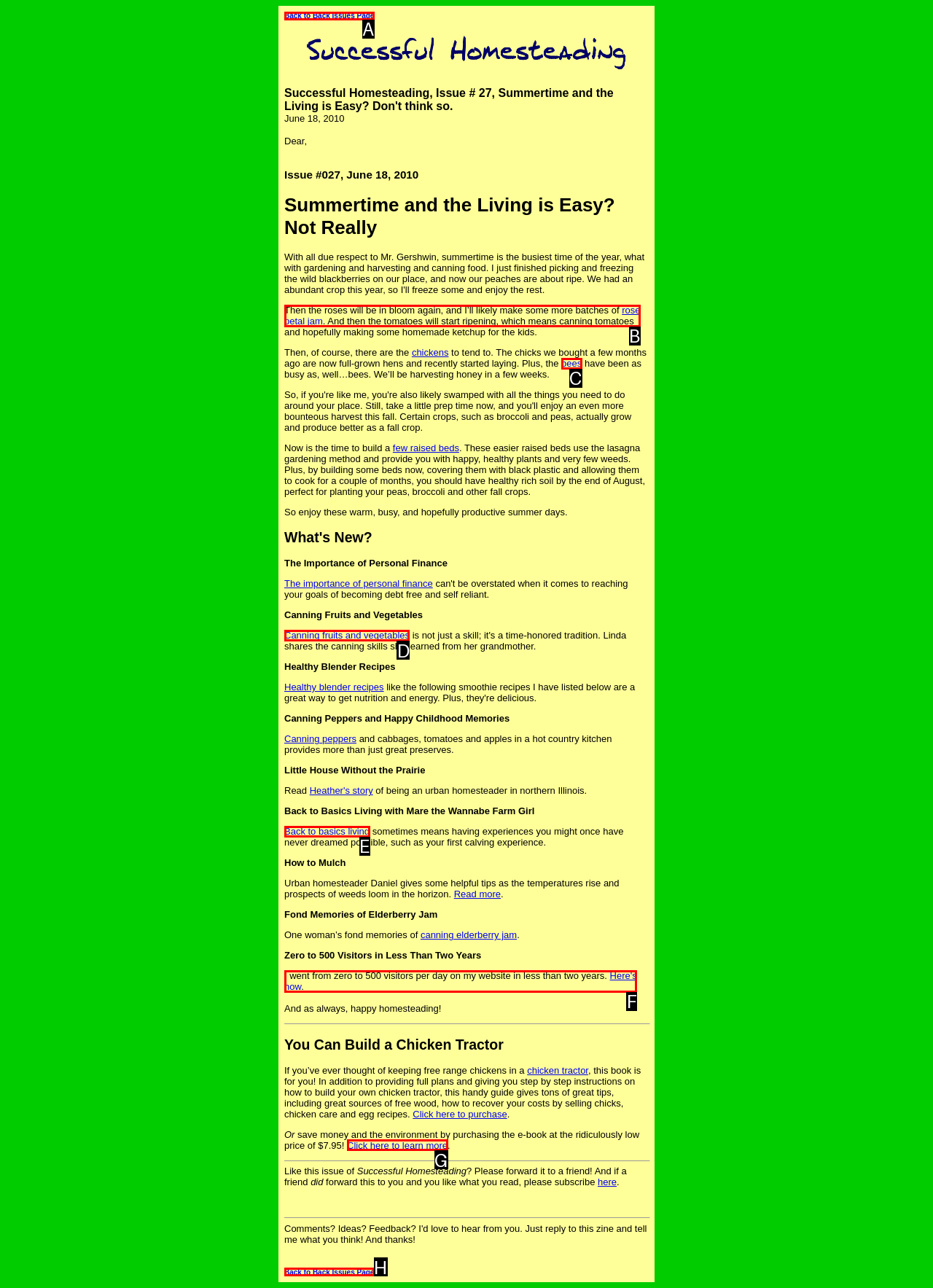Determine which HTML element should be clicked for this task: Read more about canning fruits and vegetables
Provide the option's letter from the available choices.

D